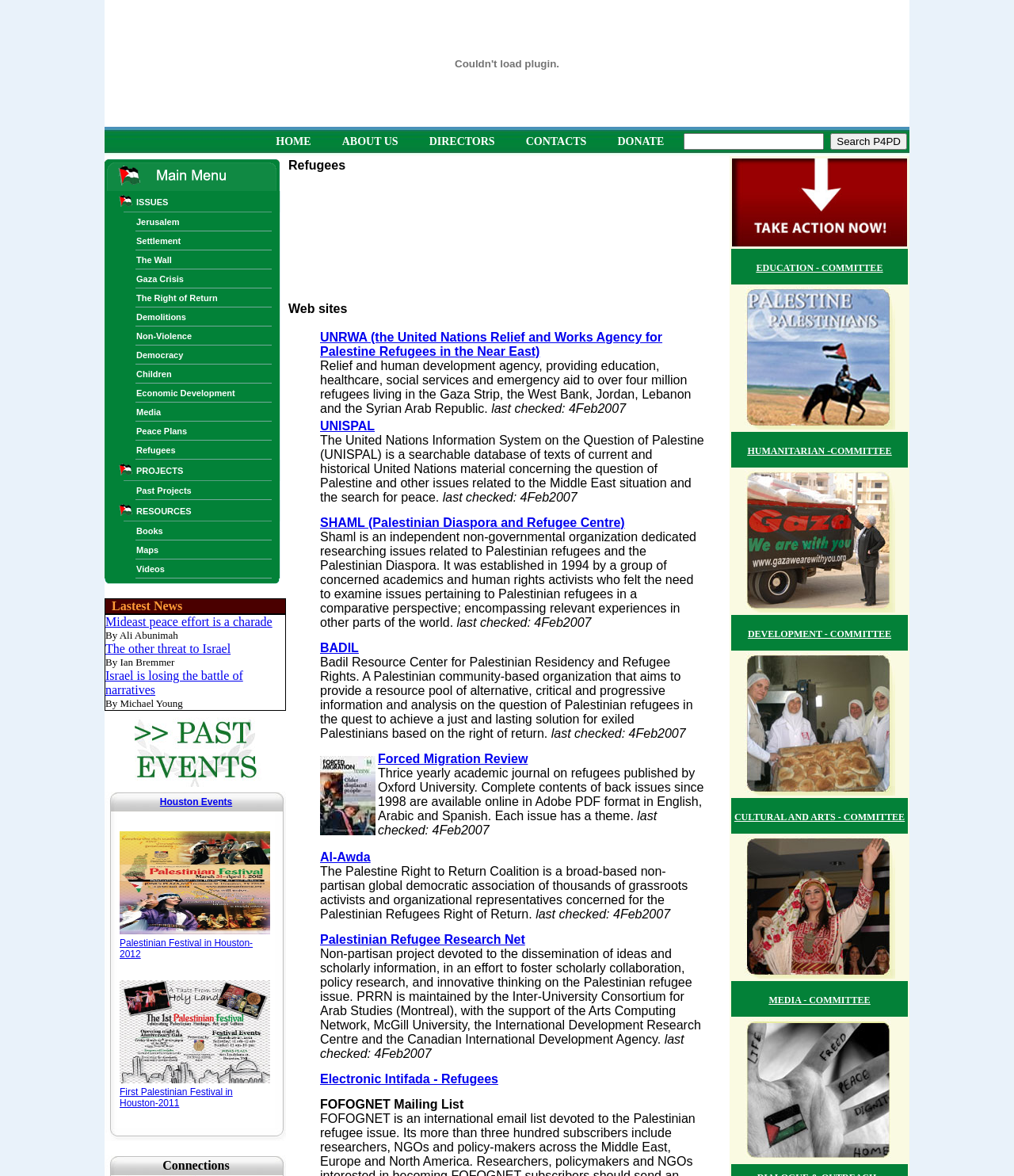What are the issues addressed by the organization?
Look at the image and answer the question with a single word or phrase.

ISSUES, Jerusalem, Settlement, The Wall, Gaza Crisis, etc.